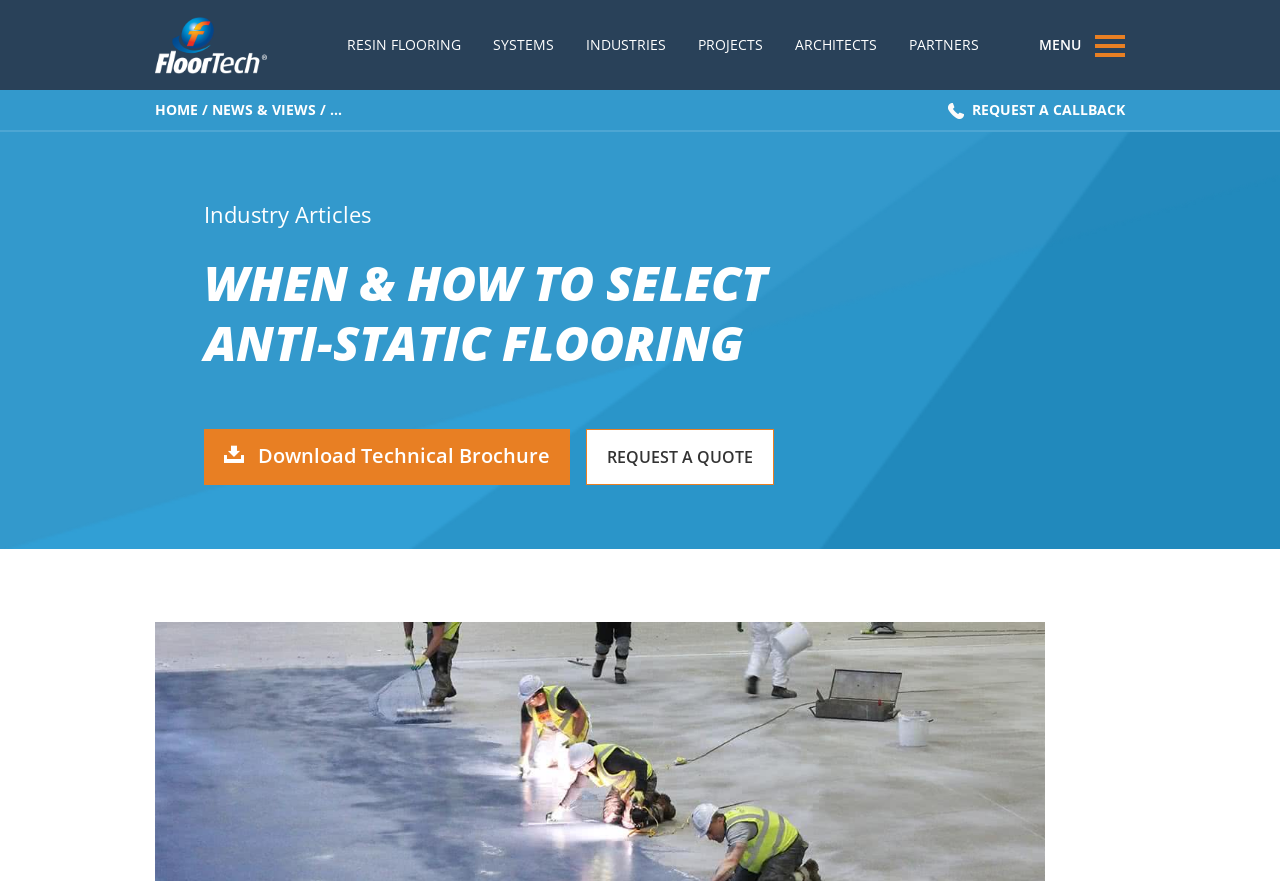Please find the main title text of this webpage.

WHEN & HOW TO SELECT ANTI-STATIC FLOORING